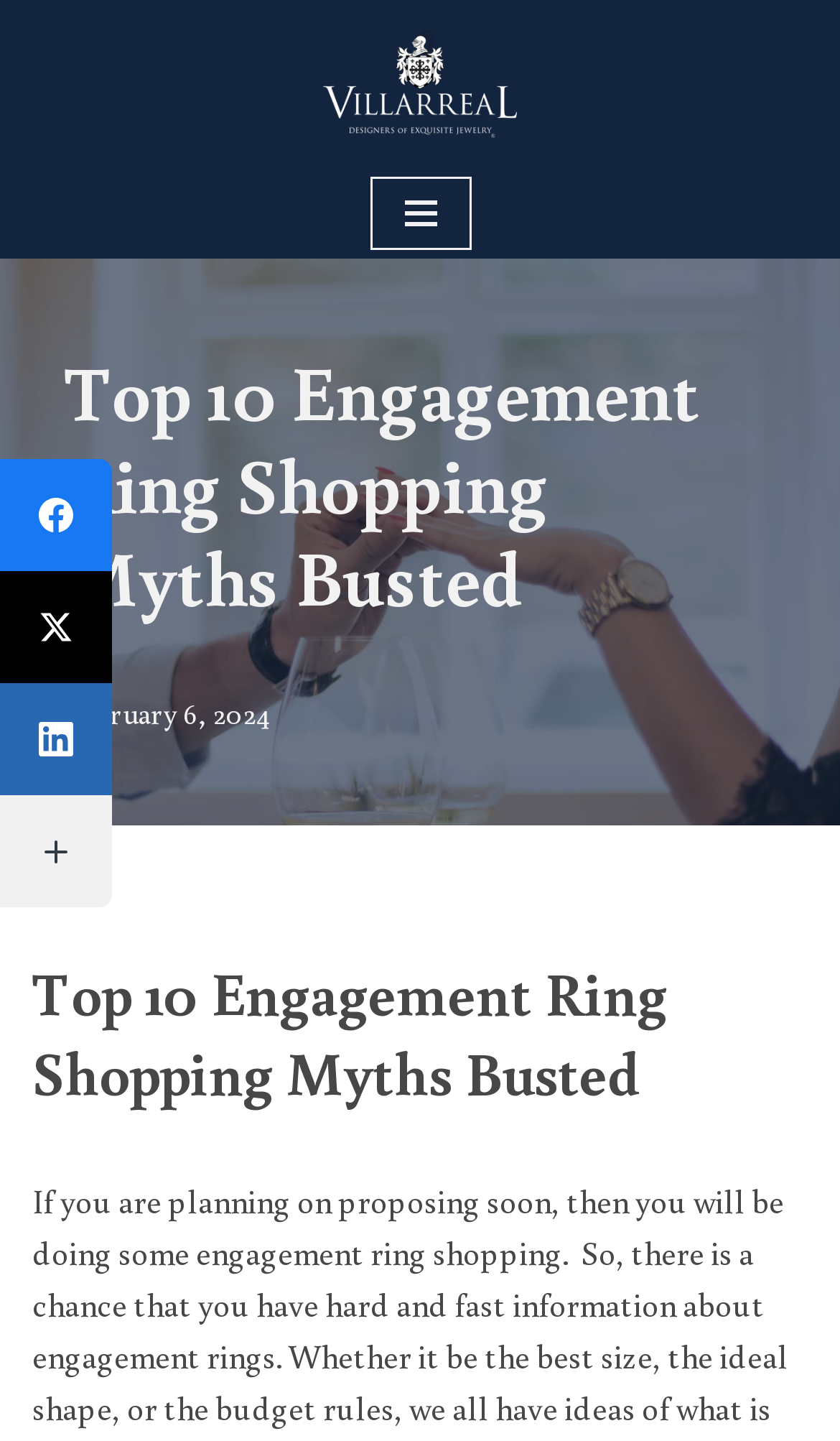What is the name of the jeweler?
Craft a detailed and extensive response to the question.

I found the answer by looking at the link element with the text 'Villarreal Jewelers Austin's Premiere Jeweler' and its corresponding image element with the text 'Villarreal Fine Jewelers -Austin, TX'.